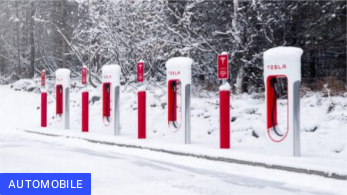What is the purpose of the Tesla Supercharger stations?
Your answer should be a single word or phrase derived from the screenshot.

Electric vehicle charging